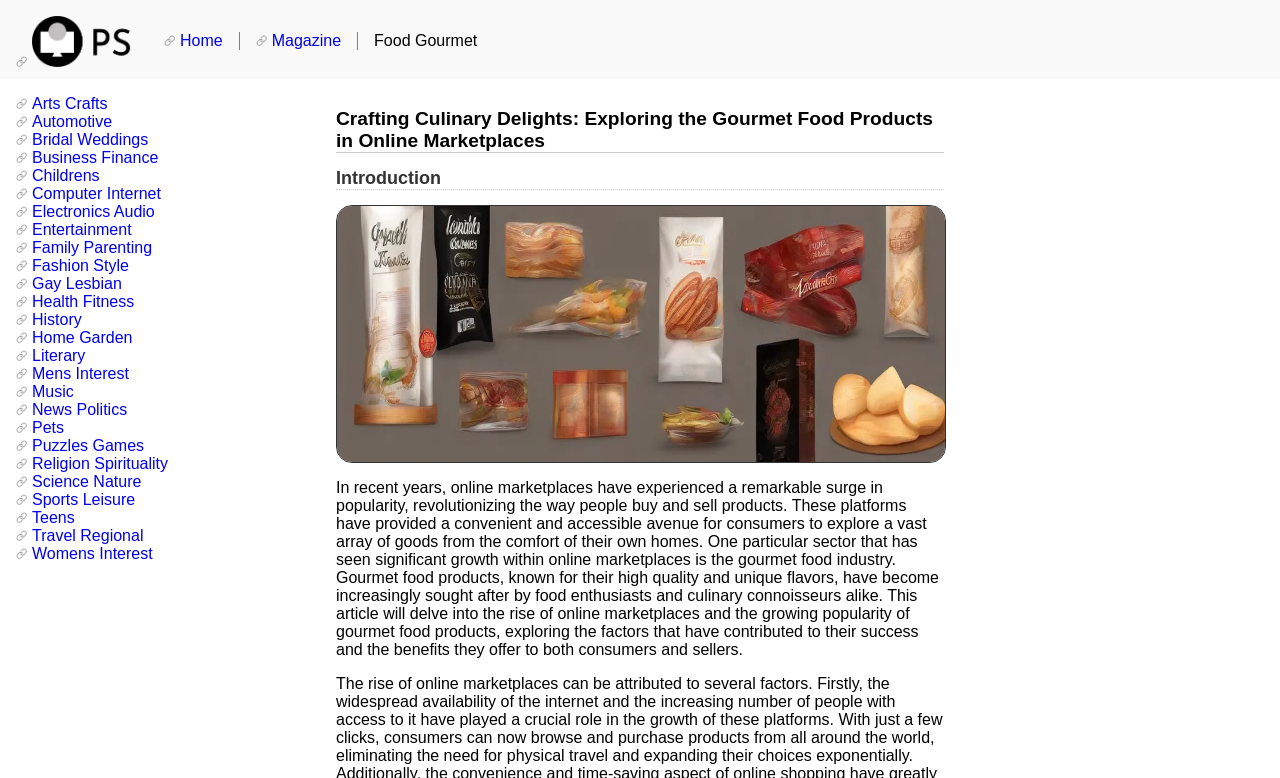Identify the bounding box for the given UI element using the description provided. Coordinates should be in the format (top-left x, top-left y, bottom-right x, bottom-right y) and must be between 0 and 1. Here is the description: Literary

[0.012, 0.446, 0.067, 0.468]